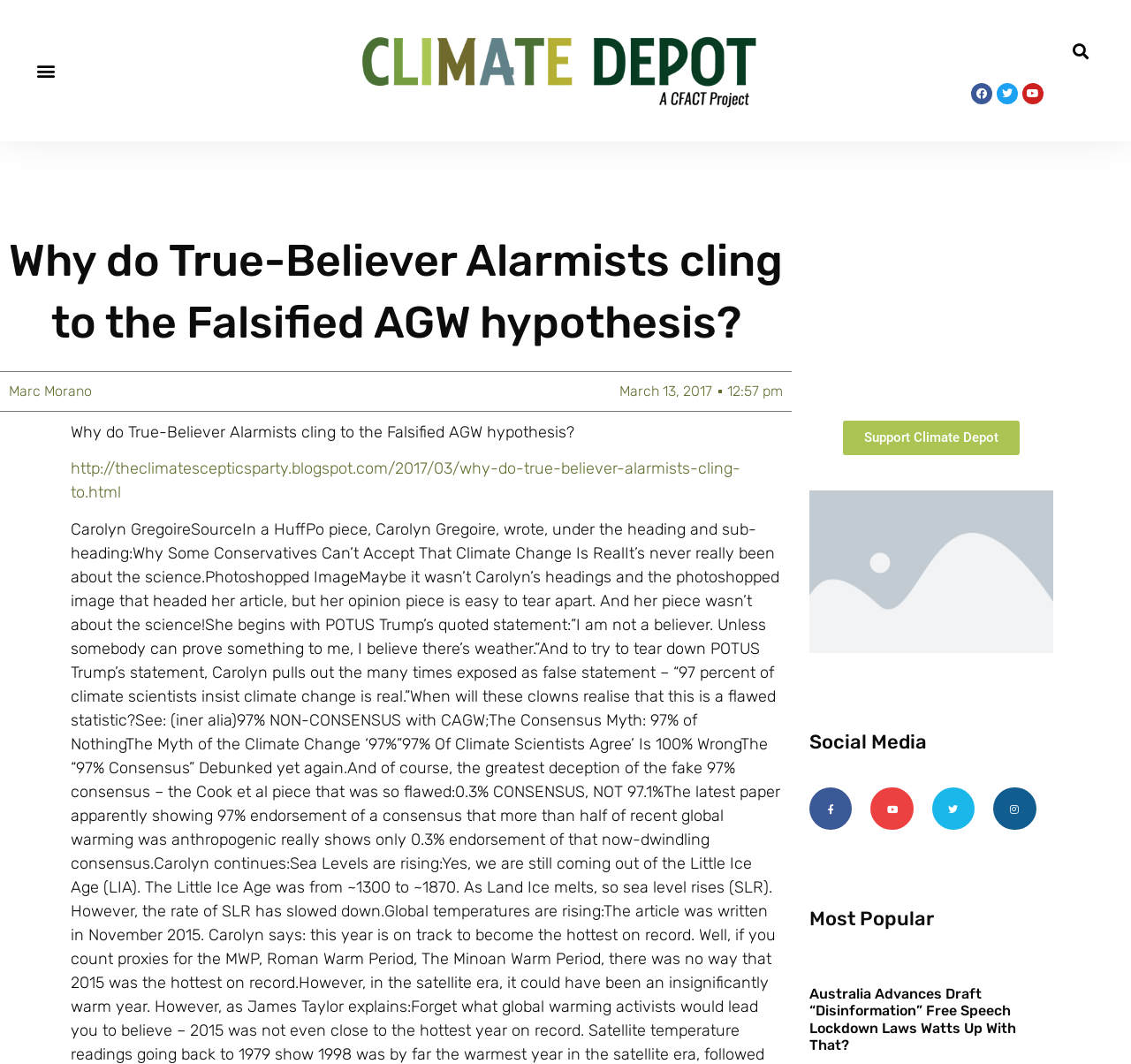What is the title of the most popular article?
Please provide a single word or phrase answer based on the image.

Australia Advances Draft “Disinformation” Free Speech Lockdown Laws Watts Up With That?